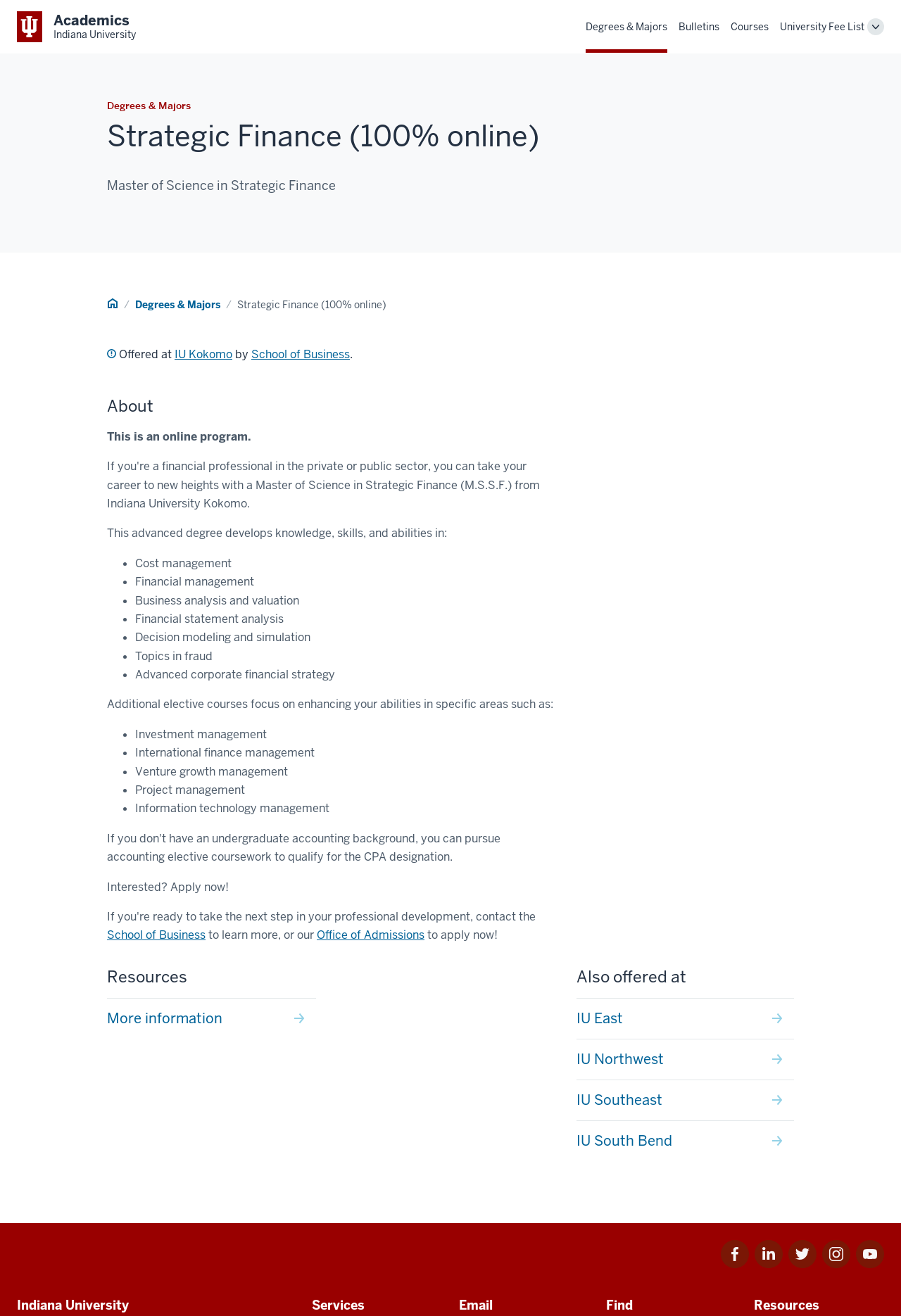Identify the bounding box for the element characterized by the following description: "Instagram for IU".

[0.912, 0.955, 0.944, 0.967]